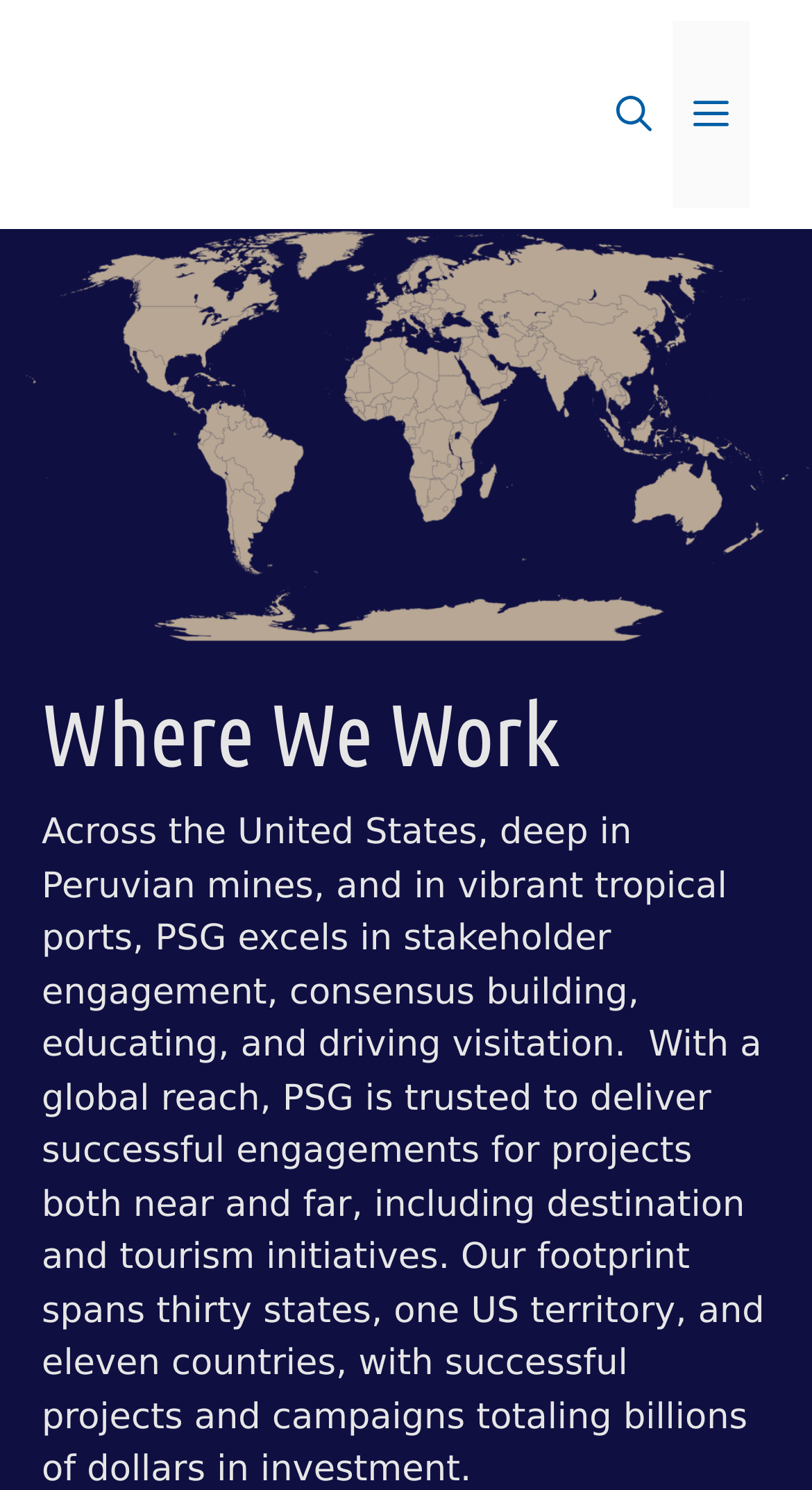From the webpage screenshot, predict the bounding box of the UI element that matches this description: "Menu".

[0.828, 0.014, 0.923, 0.14]